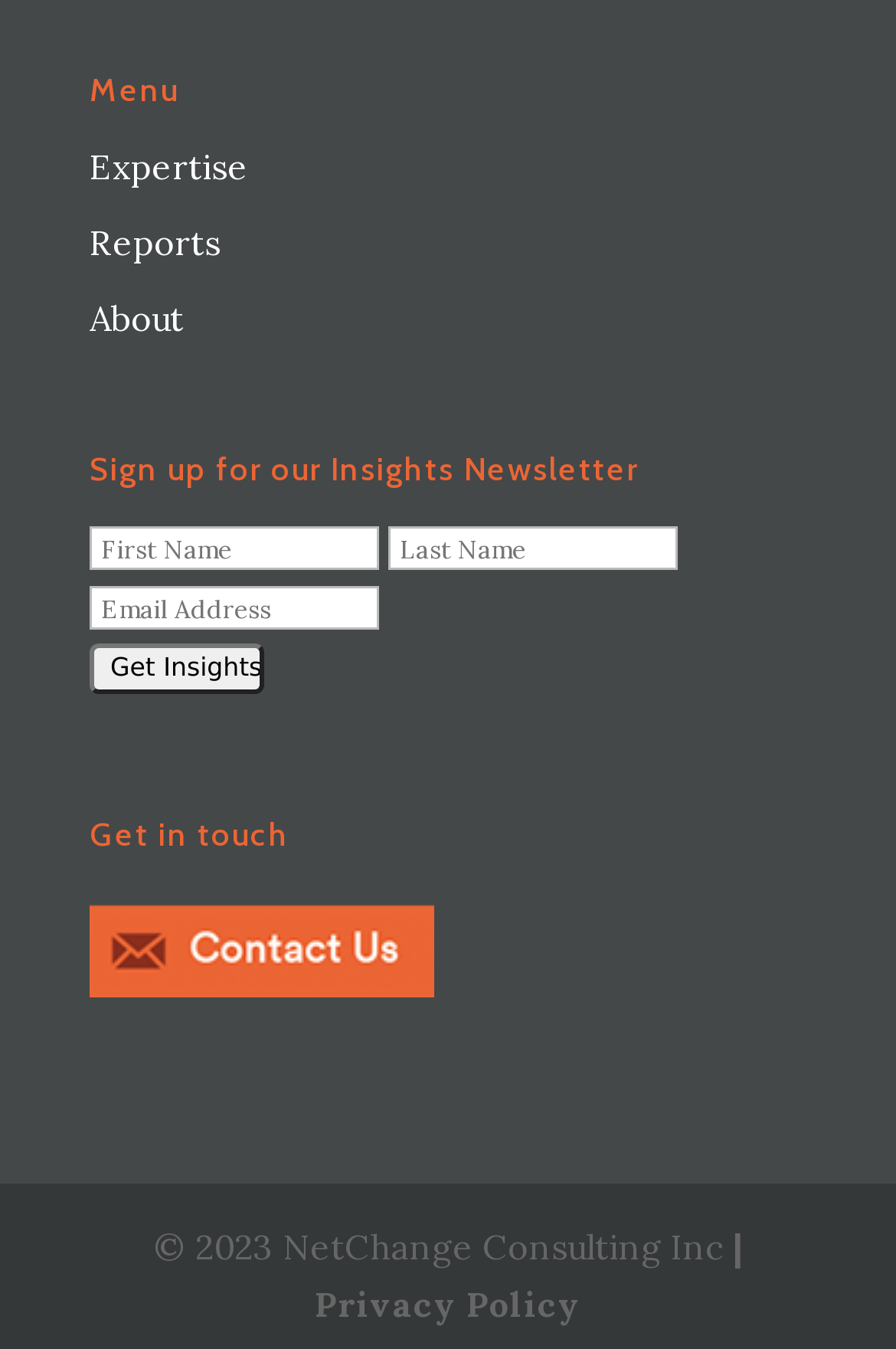Refer to the image and provide an in-depth answer to the question:
What is the image below the 'Get in touch' heading?

The image is not explicitly labeled, but it is located below the 'Get in touch' heading and is likely a logo or icon related to the website or company.